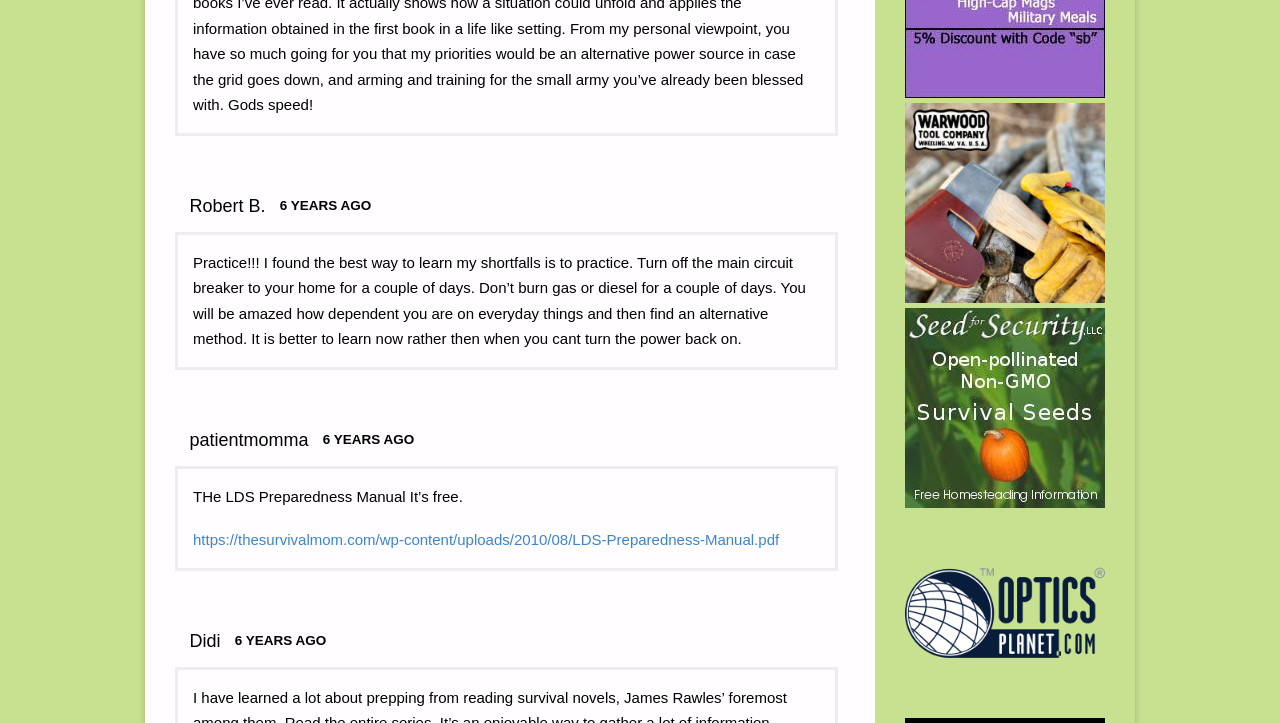What is the topic of the first article?
Answer the question with as much detail as you can, using the image as a reference.

The first article is about preparedness, as it mentions practicing without electricity and finding alternative methods, indicating that the topic is about being prepared for emergency situations.